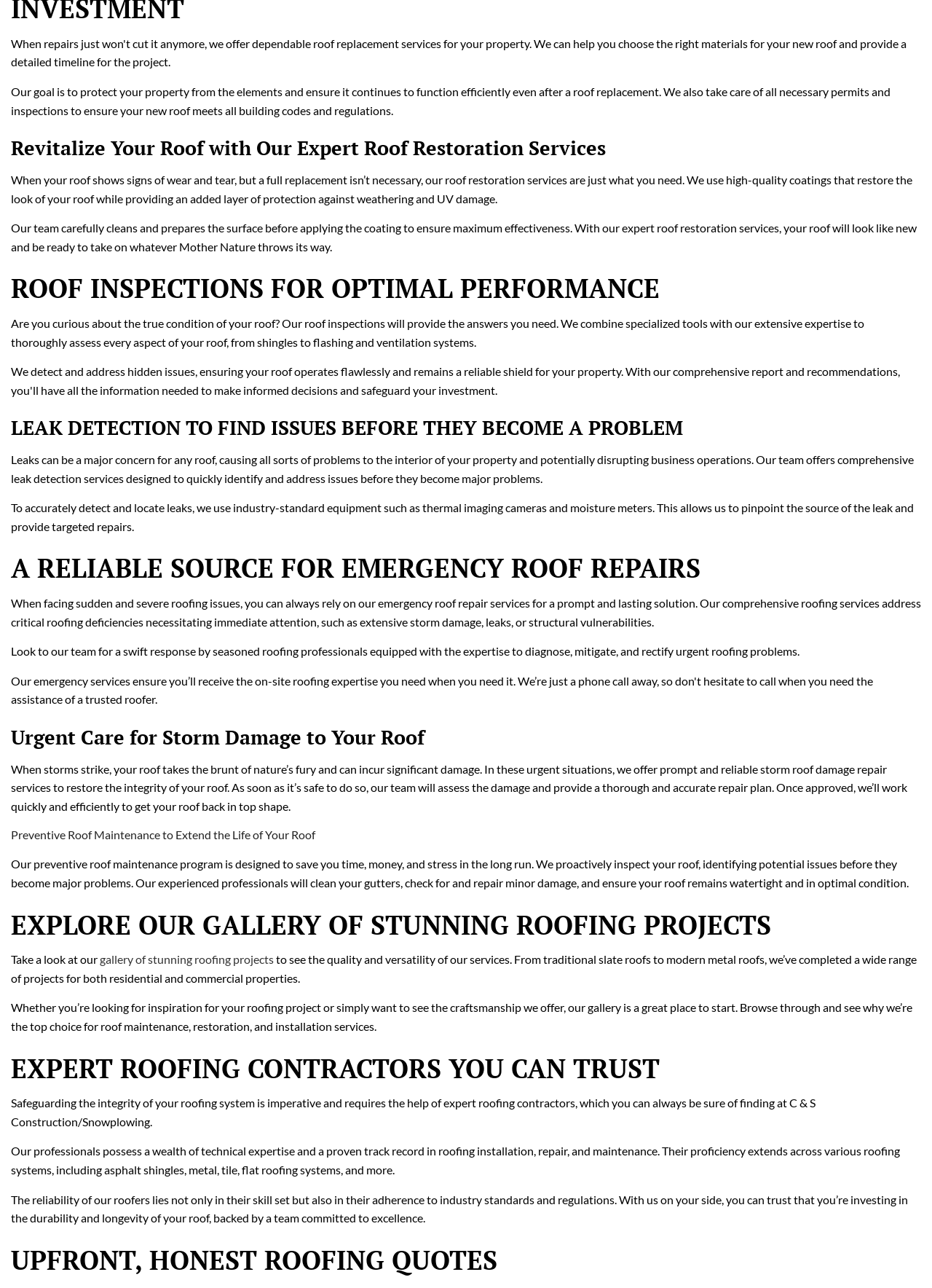Identify and provide the bounding box coordinates of the UI element described: "gallery of stunning roofing projects". The coordinates should be formatted as [left, top, right, bottom], with each number being a float between 0 and 1.

[0.107, 0.739, 0.294, 0.75]